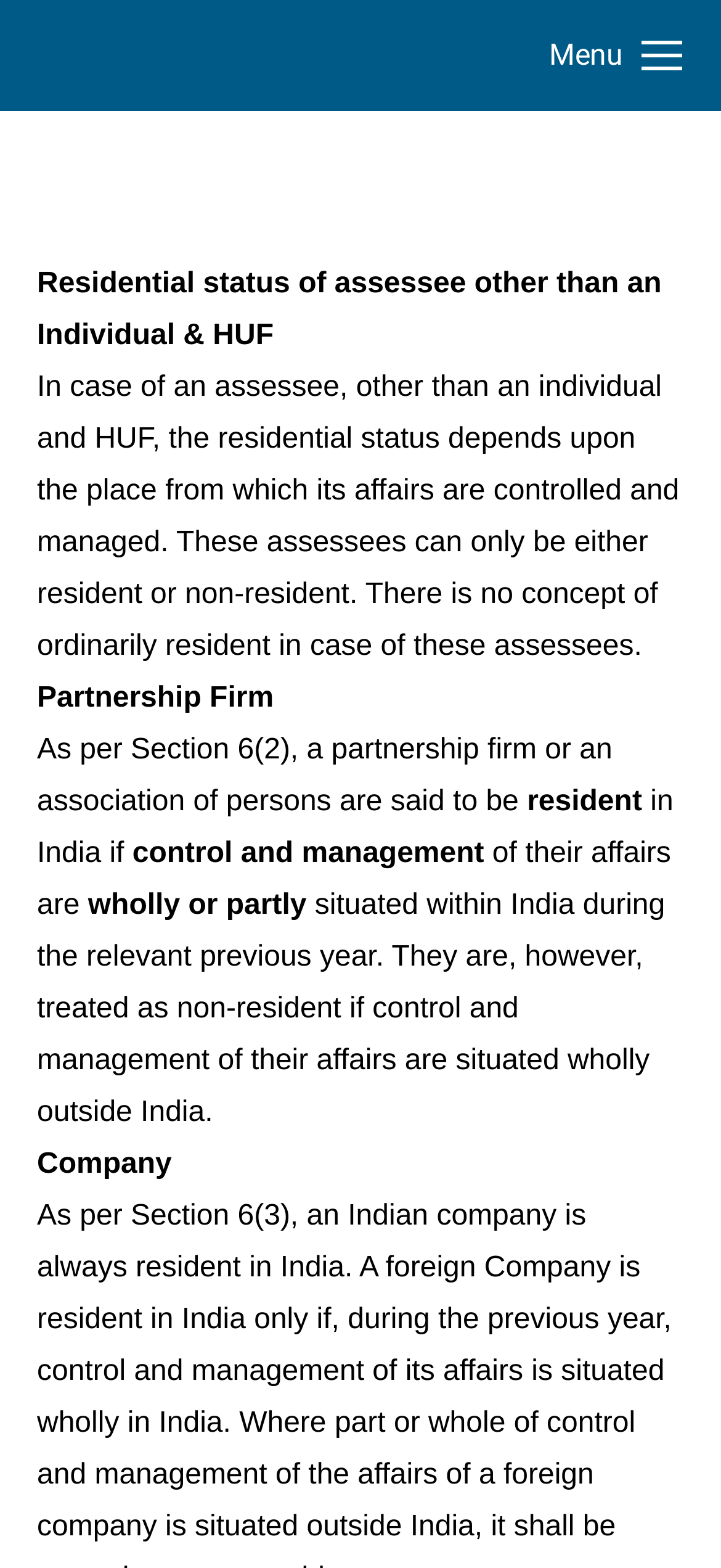Find the bounding box coordinates corresponding to the UI element with the description: "Go to Top". The coordinates should be formatted as [left, top, right, bottom], with values as floats between 0 and 1.

[0.872, 0.724, 0.974, 0.772]